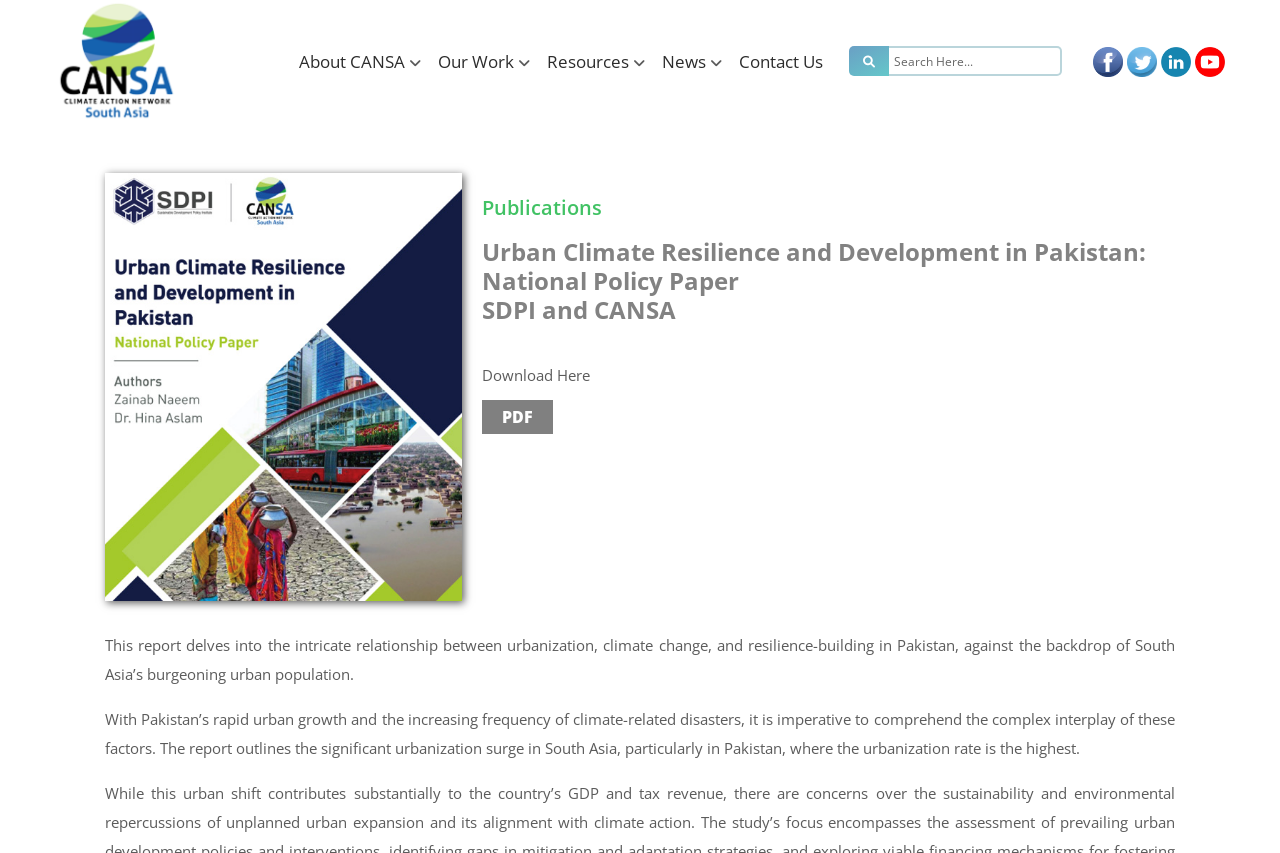Use the information in the screenshot to answer the question comprehensively: What is the report about?

Based on the webpage content, the report is about urban climate resilience and development in Pakistan, which is evident from the heading 'Urban Climate Resilience and Development in Pakistan: National Policy Paper SDPI and CANSA' and the description 'This report delves into the intricate relationship between urbanization, climate change, and resilience-building in Pakistan...'.